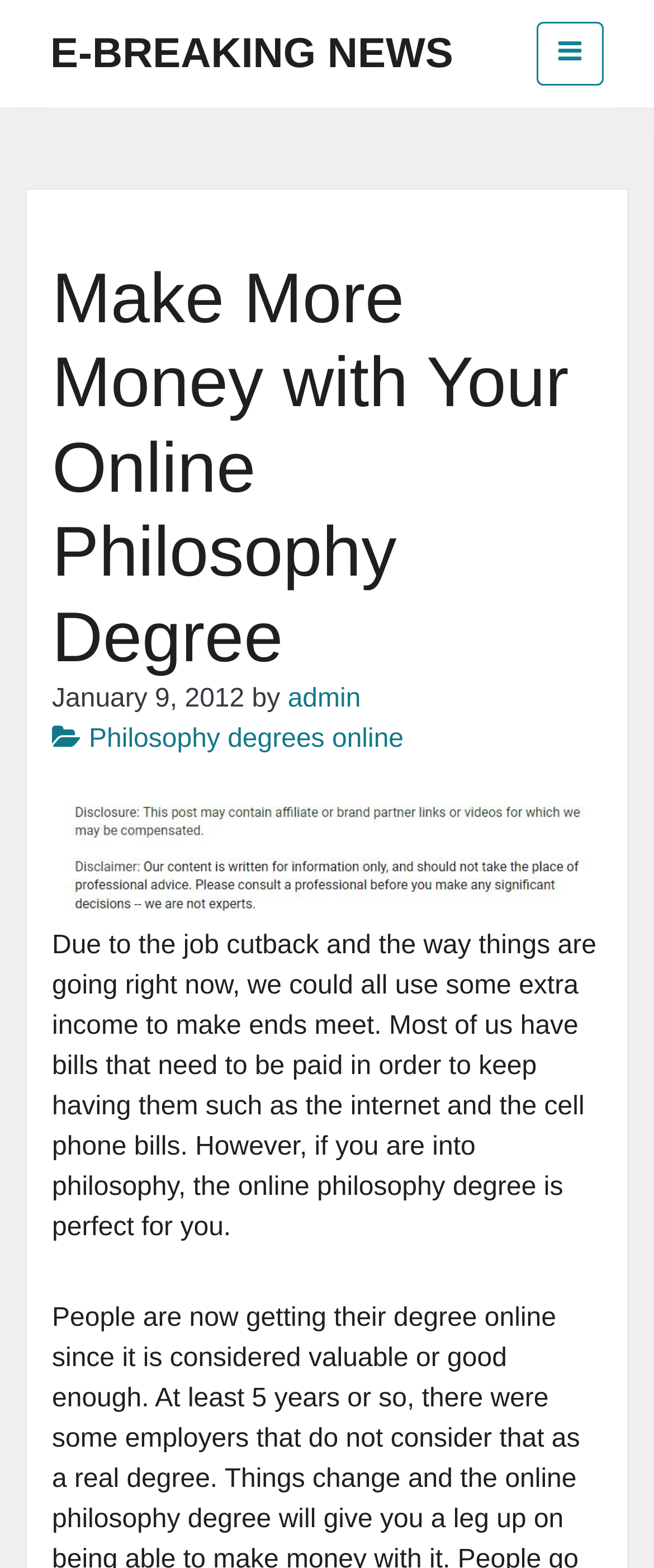Respond to the following question using a concise word or phrase: 
What is the purpose of the online philosophy degree?

To make extra income